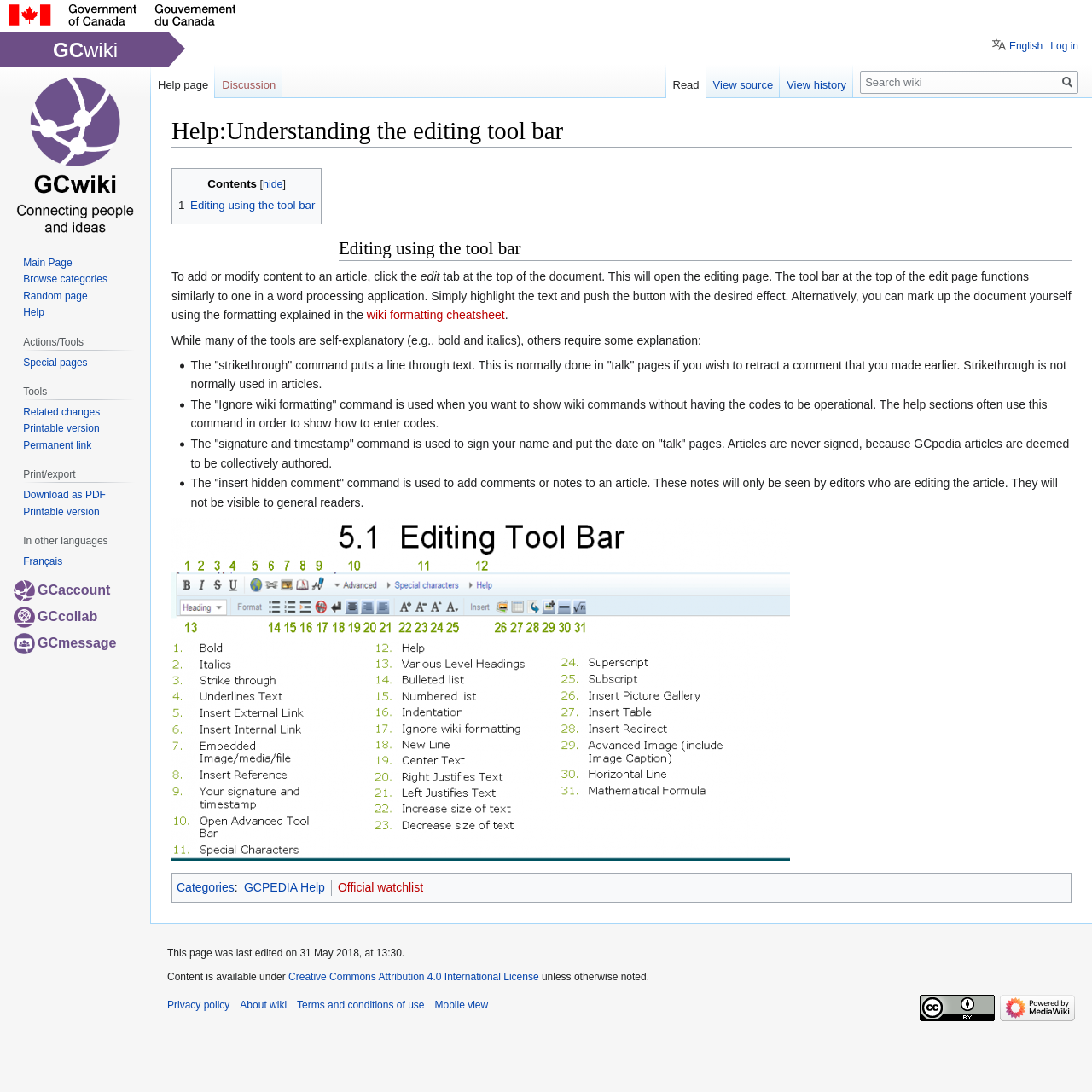Use a single word or phrase to answer the question: What is the purpose of the 'insert hidden comment' command?

To add comments or notes to an article